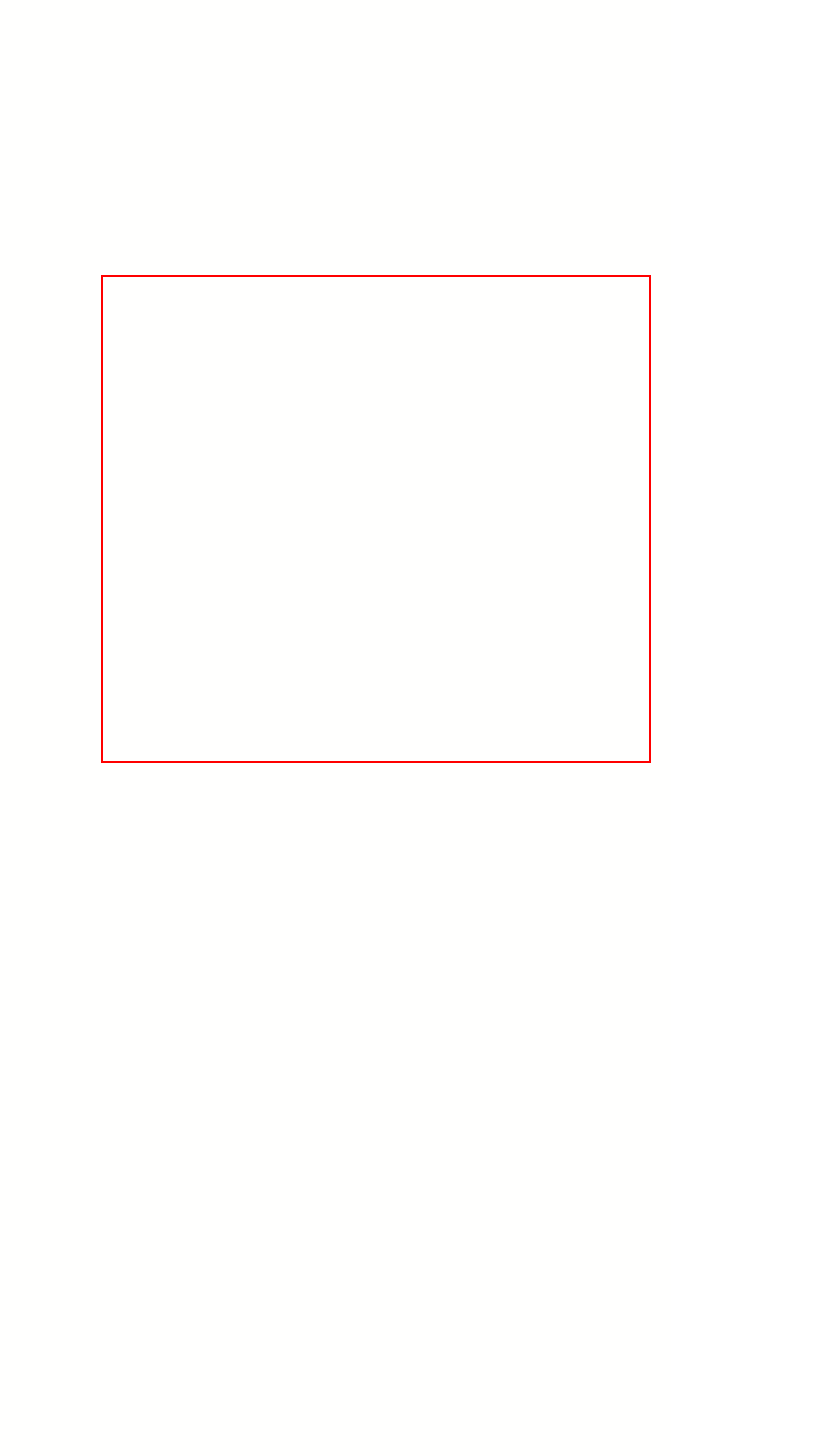You are presented with a webpage screenshot featuring a red bounding box. Perform OCR on the text inside the red bounding box and extract the content.

The University of the West Indies' Caribbean Centre for Health Systems Research and Development (CCHSRD) was established in 2018 to pursue a program of work in HPSR to address pressing policy and system issues. The CCHSRD has four core functions: i) execution of HPSR; ii) knowledge translation activities; iii) citizen engagement; and iv) health human resource training and development.